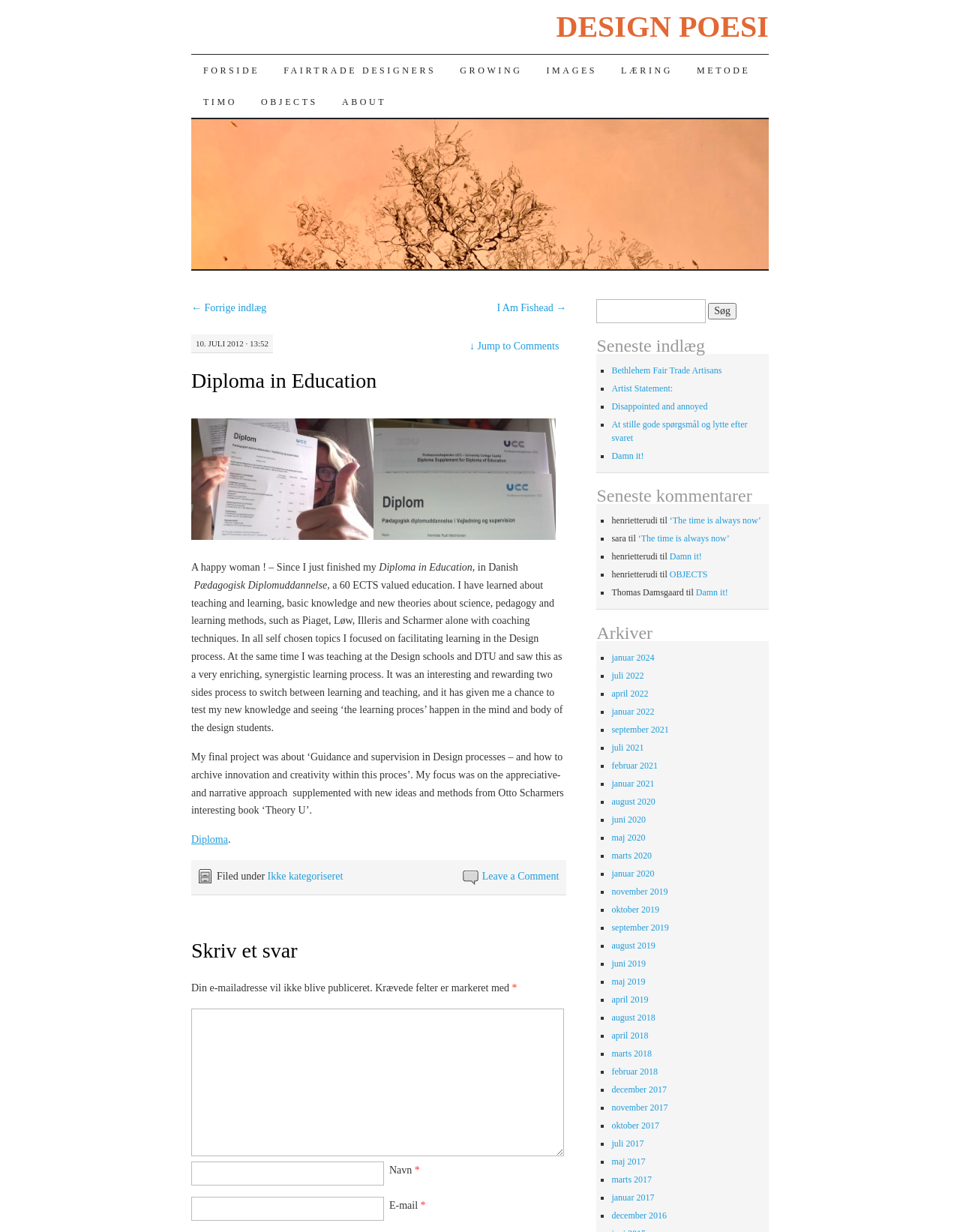What is the author's focus in their Diploma in Education?
Please answer the question as detailed as possible.

The author's focus in their Diploma in Education can be found in the paragraph of text that describes their experience. The text states that 'In all self chosen topics I focused on facilitating learning in the Design process.' This indicates that the author's focus was on facilitating learning in the Design process.